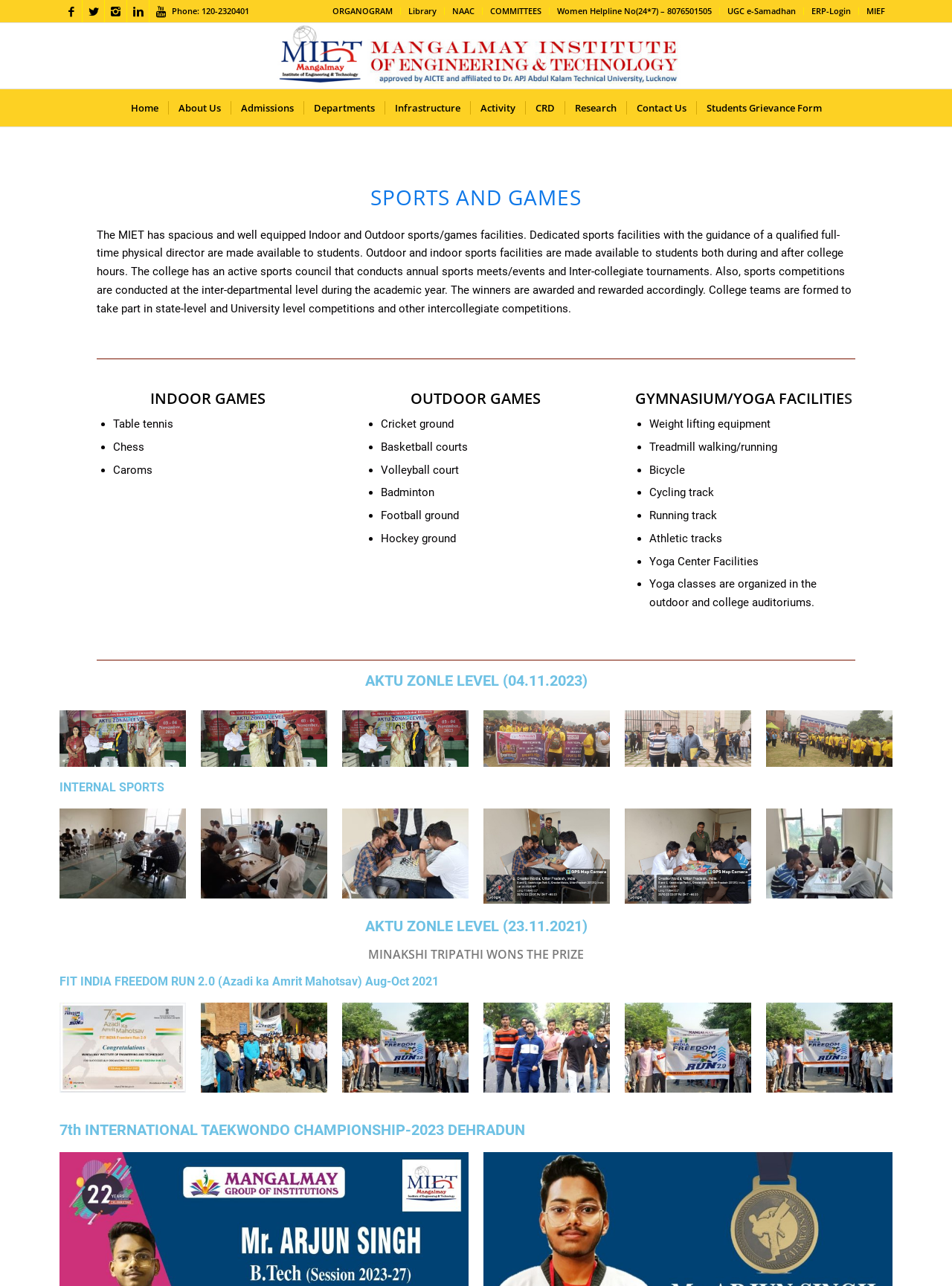Determine the bounding box coordinates of the region I should click to achieve the following instruction: "Click on the 'Women Helpline No(24*7) – 8076501505' link". Ensure the bounding box coordinates are four float numbers between 0 and 1, i.e., [left, top, right, bottom].

[0.585, 0.0, 0.748, 0.017]